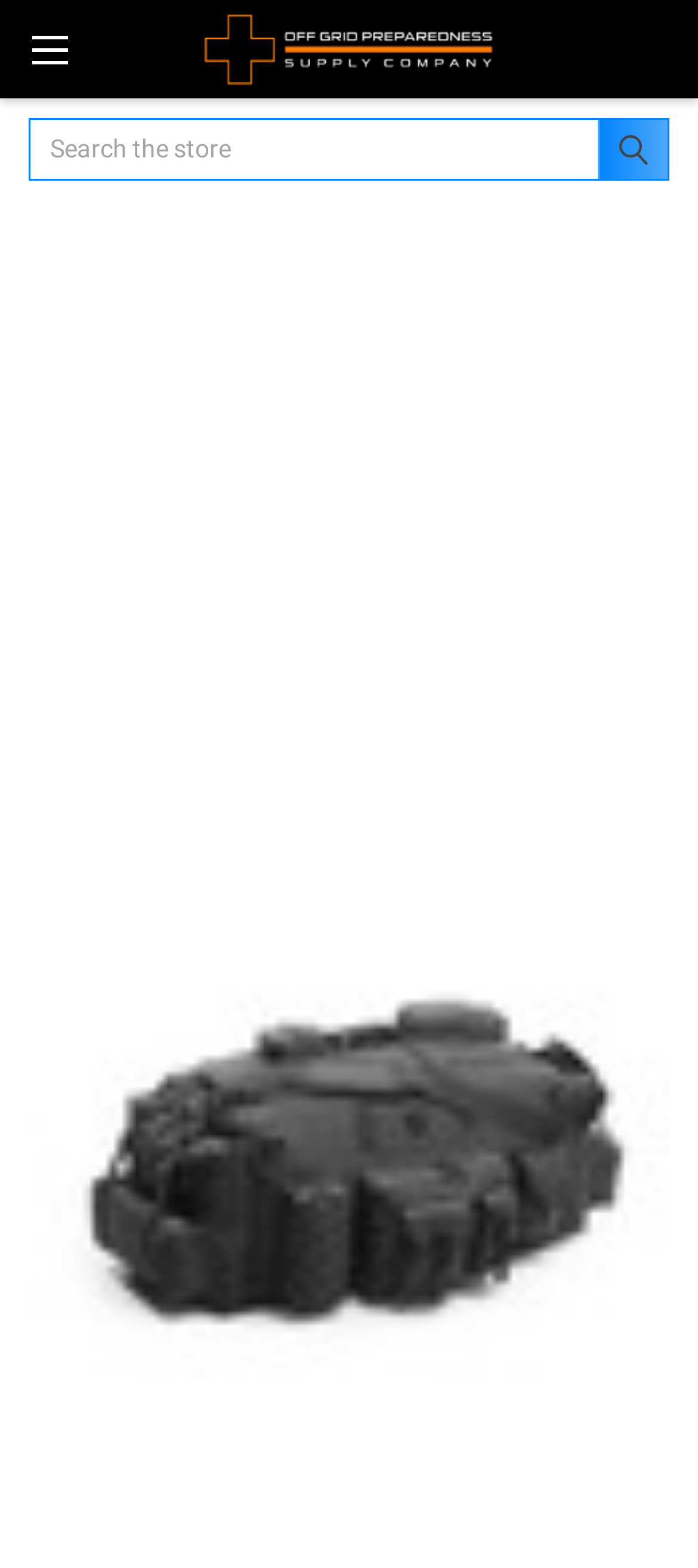Refer to the element description value="Search" and identify the corresponding bounding box in the screenshot. Format the coordinates as (top-left x, top-left y, bottom-right x, bottom-right y) with values in the range of 0 to 1.

[0.728, 0.075, 0.959, 0.115]